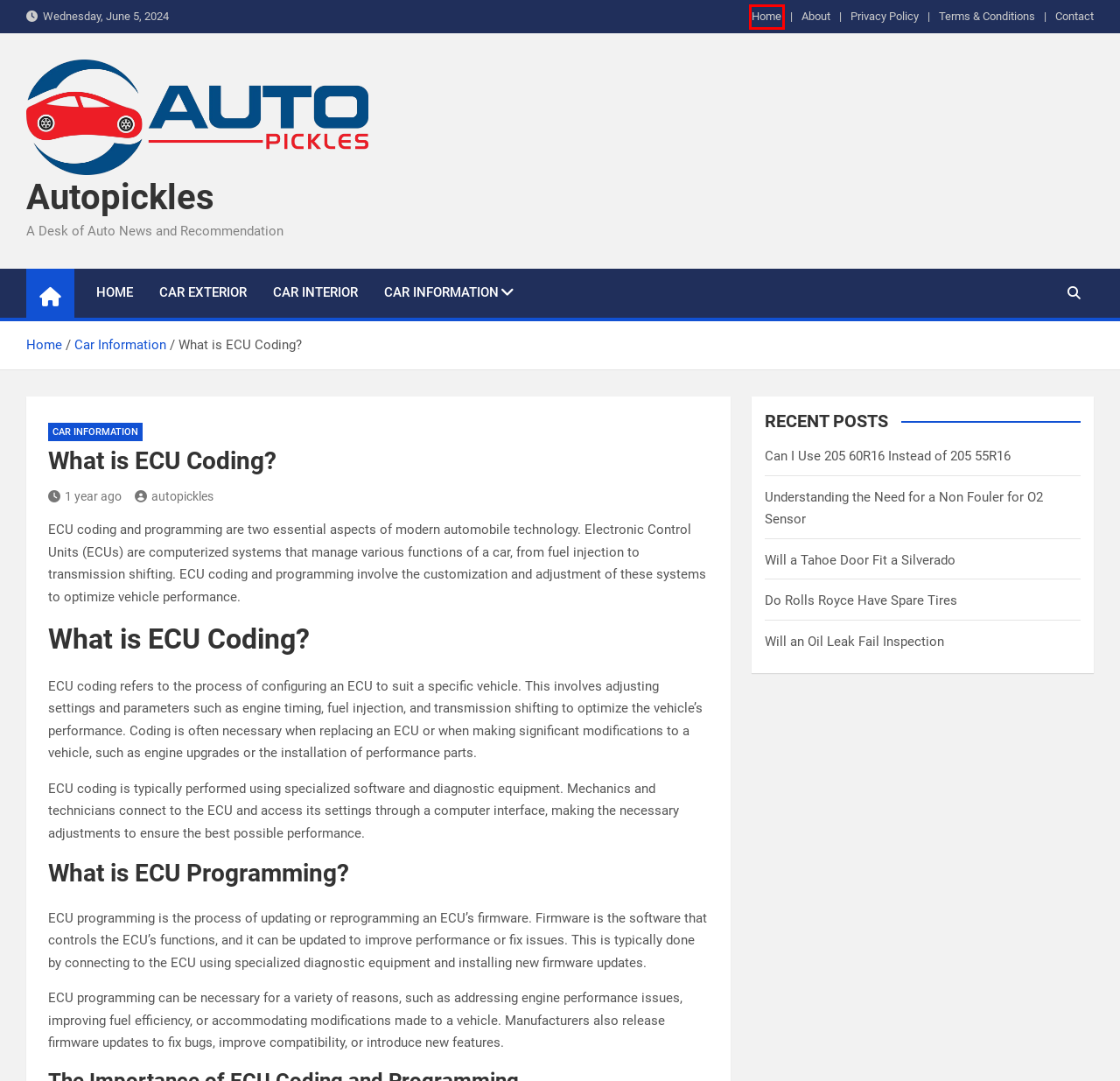You are provided with a screenshot of a webpage that includes a red rectangle bounding box. Please choose the most appropriate webpage description that matches the new webpage after clicking the element within the red bounding box. Here are the candidates:
A. Car Interior Archives - Autopickles
B. Terms & Conditions - Autopickles
C. autopickles, Author at Autopickles
D. Will an Oil Leak Fail Inspection - Autopickles
E. Car Information Archives - Autopickles
F. Will a Tahoe Door Fit a Silverado - Autopickles
G. Autopickles - A Desk of Auto News and Recommendation
H. Understanding the Need for a Non Fouler for O2 Sensor - Autopickles

G